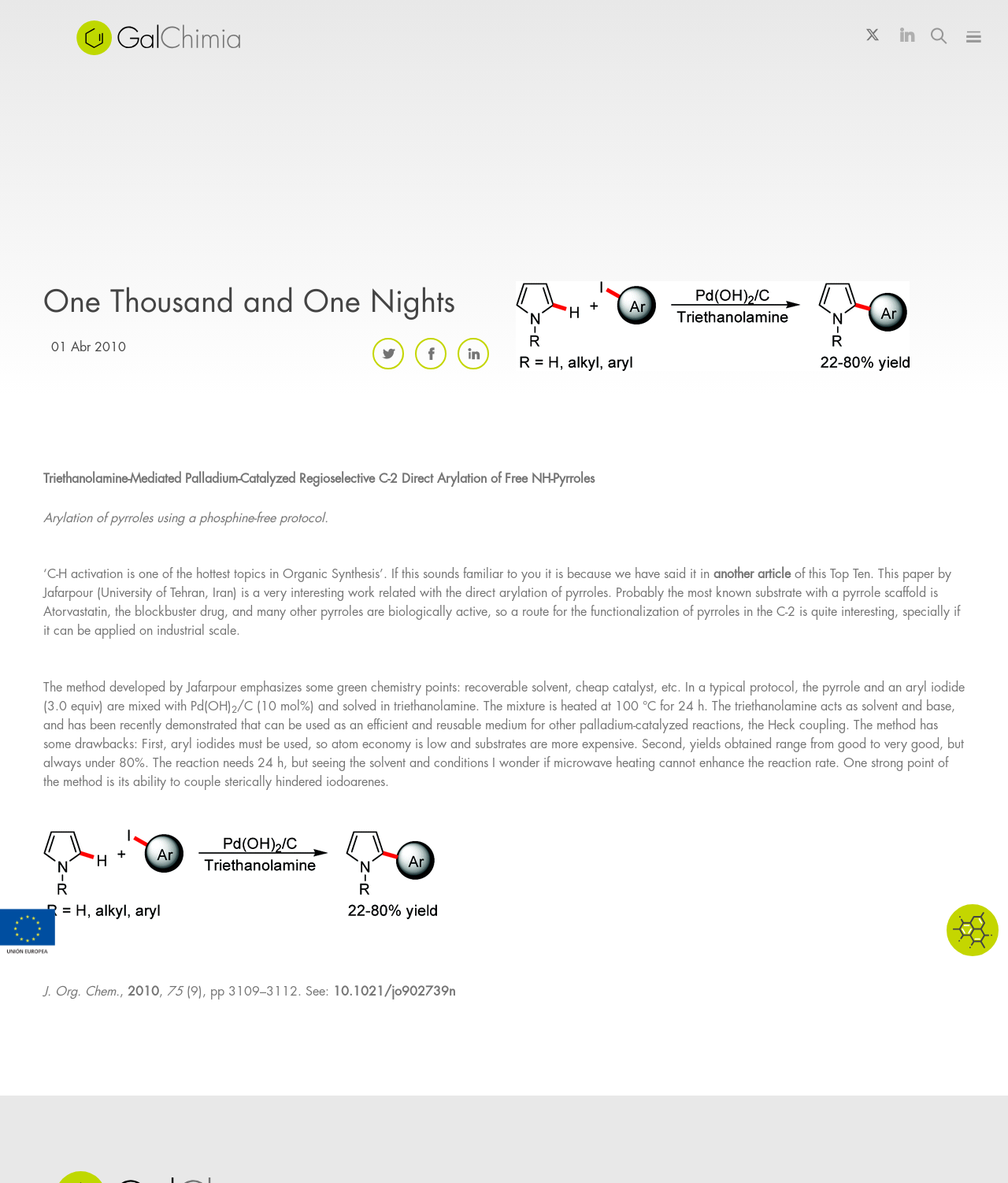Bounding box coordinates are specified in the format (top-left x, top-left y, bottom-right x, bottom-right y). All values are floating point numbers bounded between 0 and 1. Please provide the bounding box coordinate of the region this sentence describes: alt="GalChimia"

[0.025, 0.013, 0.289, 0.051]